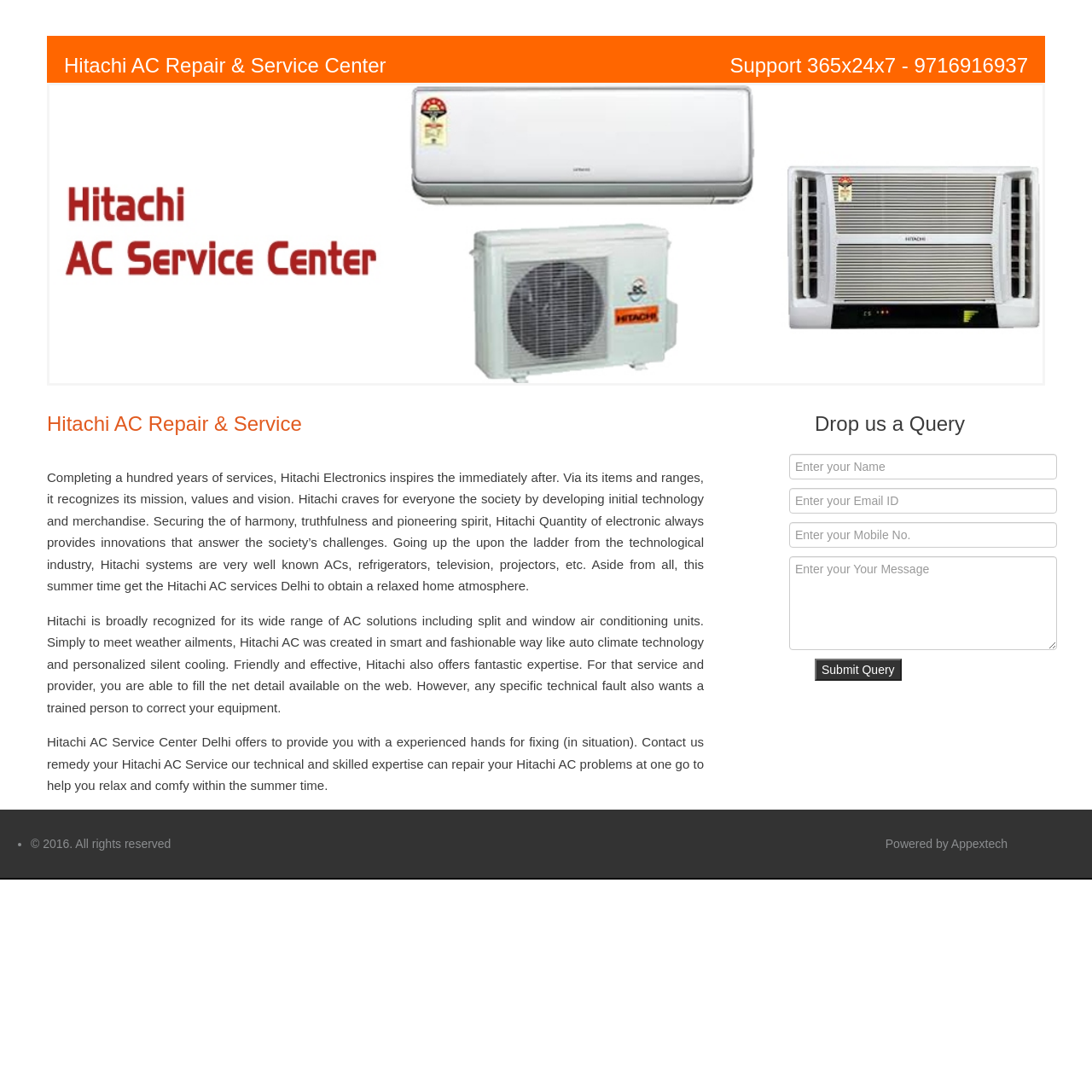Identify the bounding box coordinates for the UI element described as: "name="q_username" placeholder="Enter your Name"".

[0.723, 0.415, 0.968, 0.439]